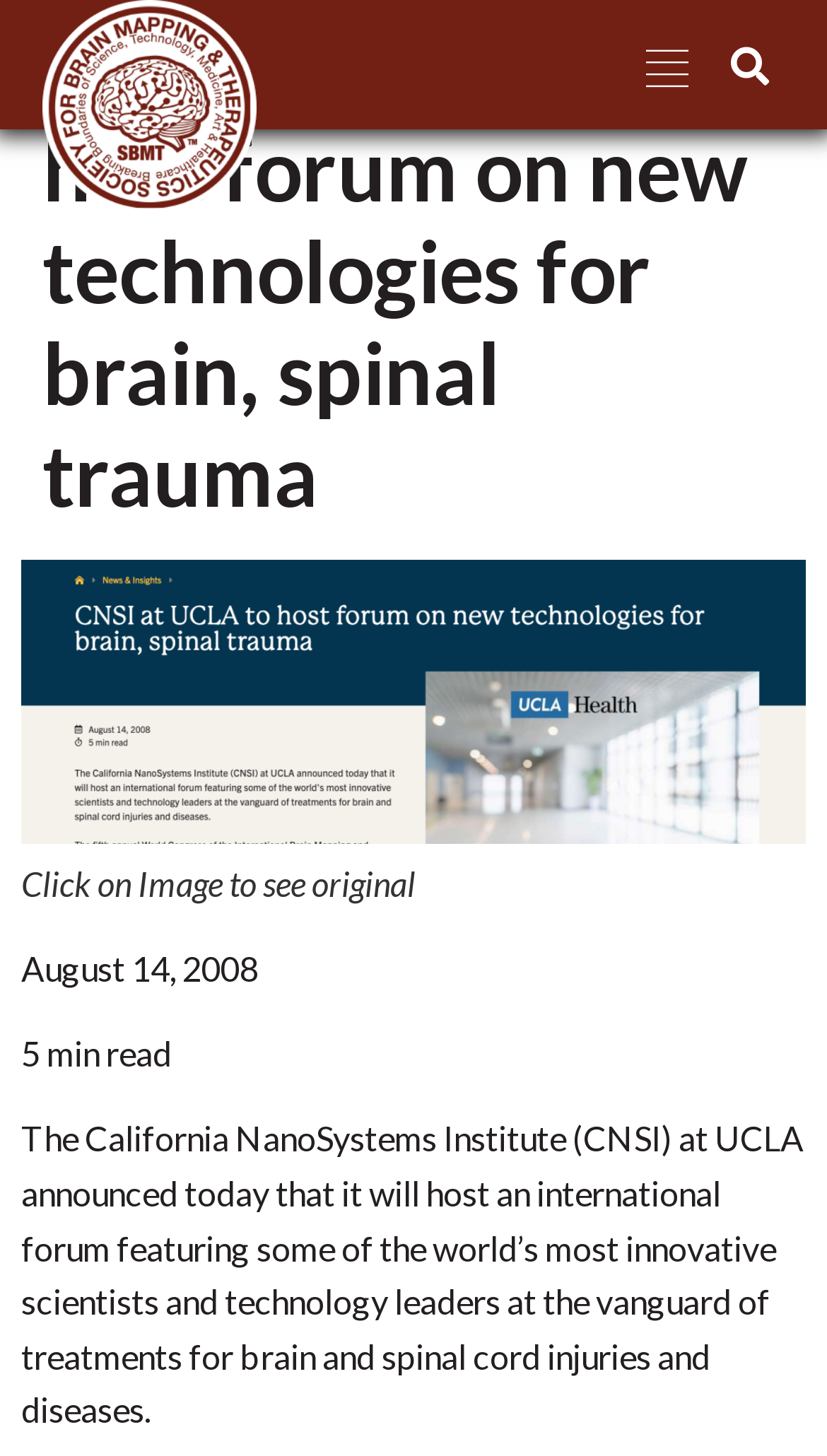Identify and extract the heading text of the webpage.

CNSI at UCLA to host forum on new technologies for brain, spinal trauma